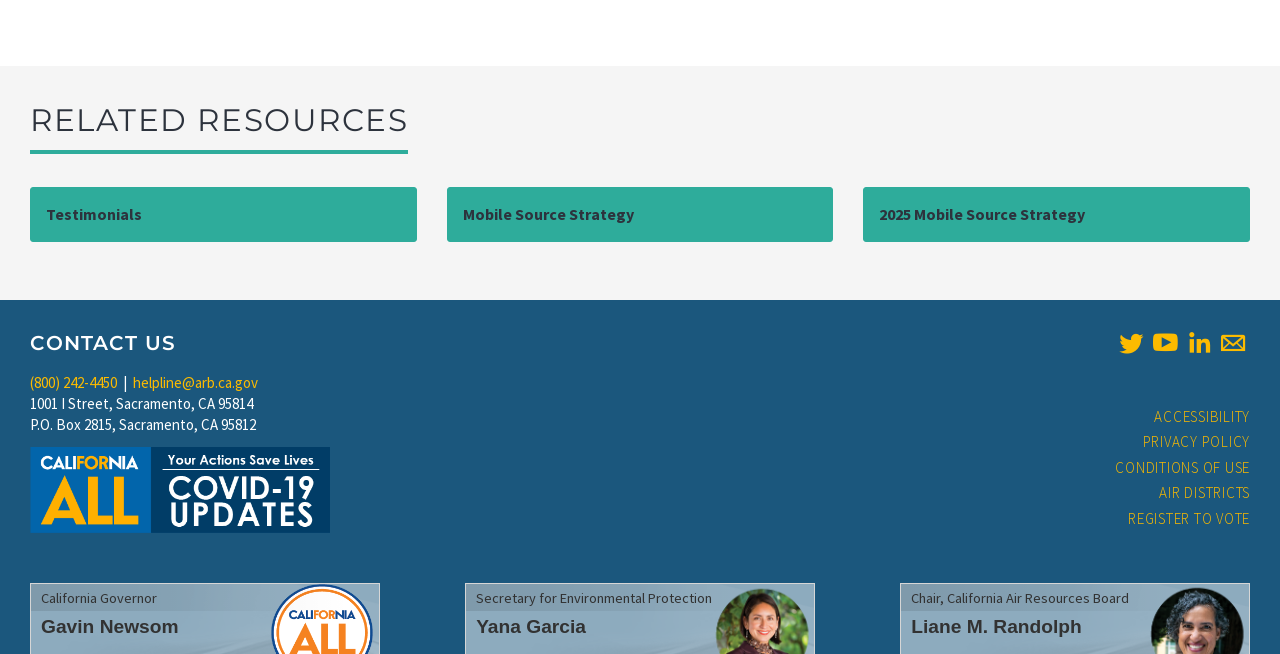Identify the bounding box coordinates of the section to be clicked to complete the task described by the following instruction: "Explore the 'Accounts Receivable Business' category". The coordinates should be four float numbers between 0 and 1, formatted as [left, top, right, bottom].

None